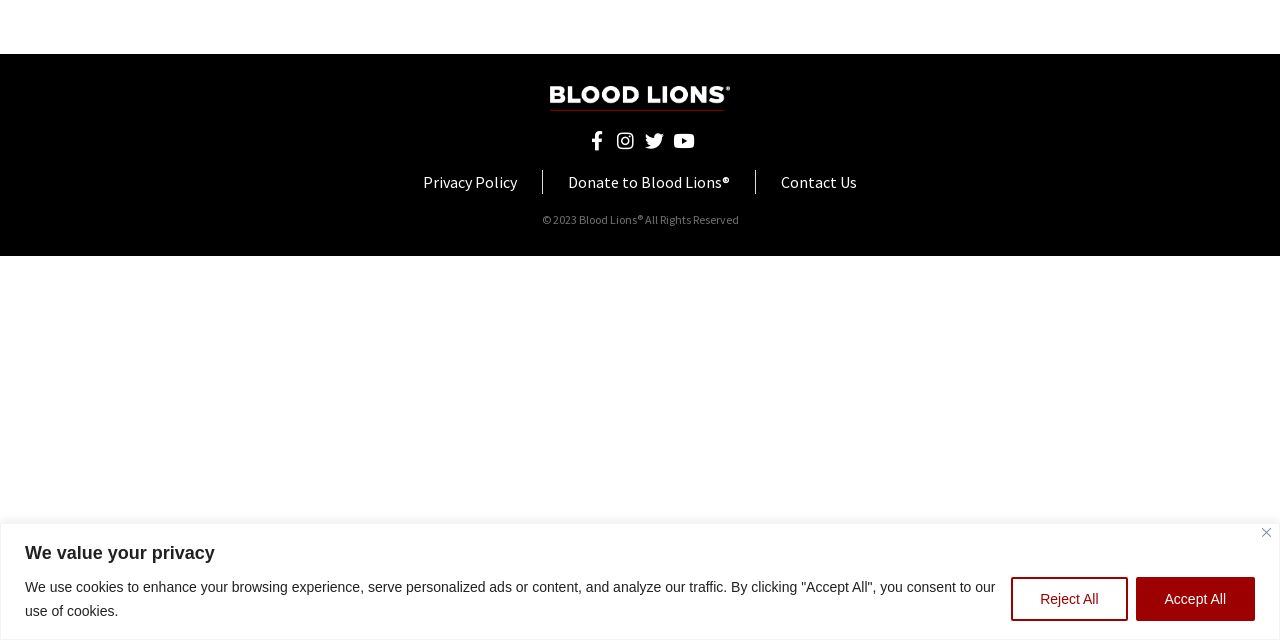Give the bounding box coordinates for the element described as: "Donate to Blood Lions®".

[0.444, 0.266, 0.57, 0.303]